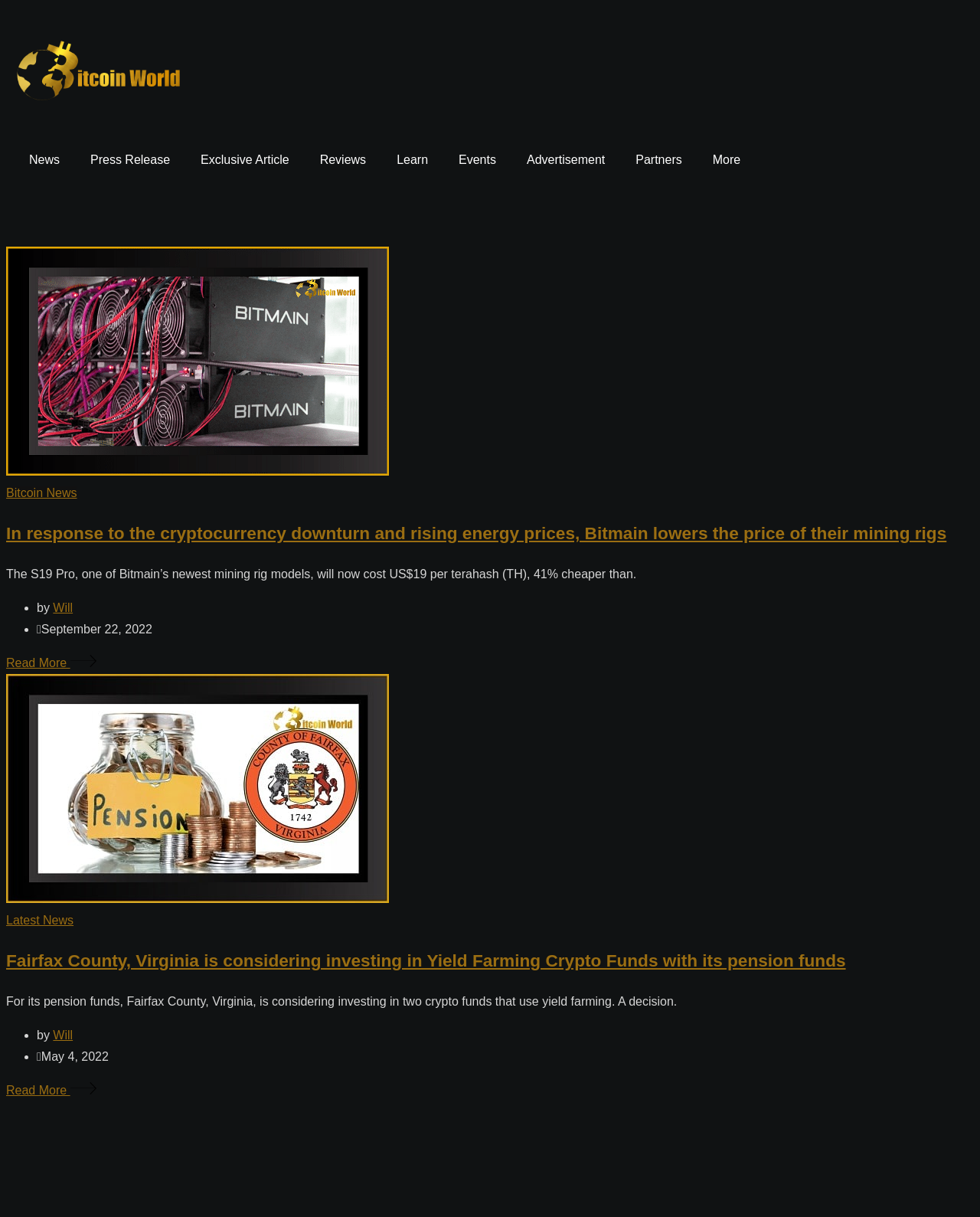Based on the image, provide a detailed response to the question:
What is the topic of the first news article?

The topic of the first news article can be inferred from the heading element with text 'In response to the cryptocurrency downturn and rising energy prices, Bitmain lowers the price of their mining rigs', which suggests that the article is about Bitmain reducing the prices of their mining rigs.